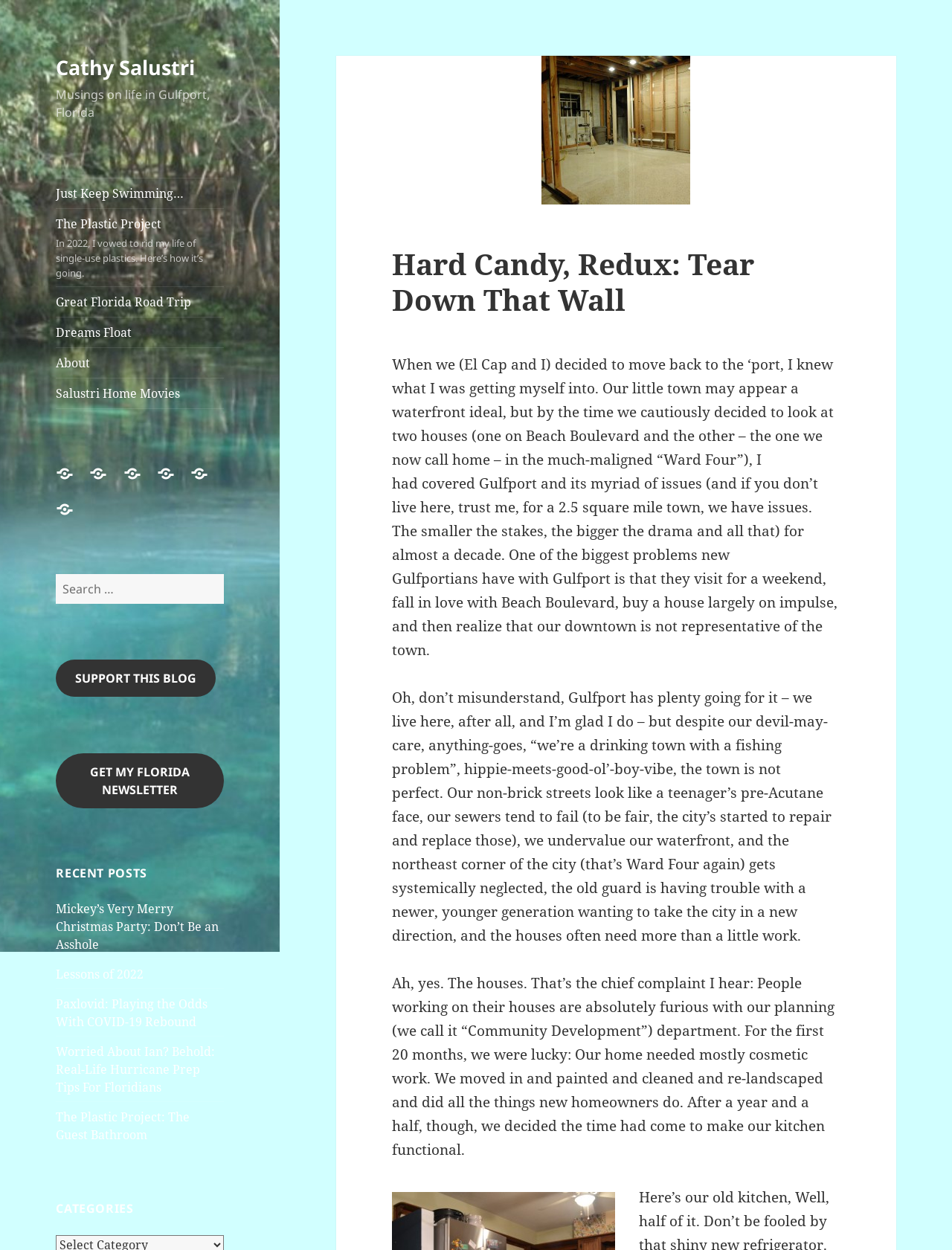Give a one-word or phrase response to the following question: What is the topic of the recent post 'Mickey’s Very Merry Christmas Party: Don’t Be an Asshole'?

Christmas Party